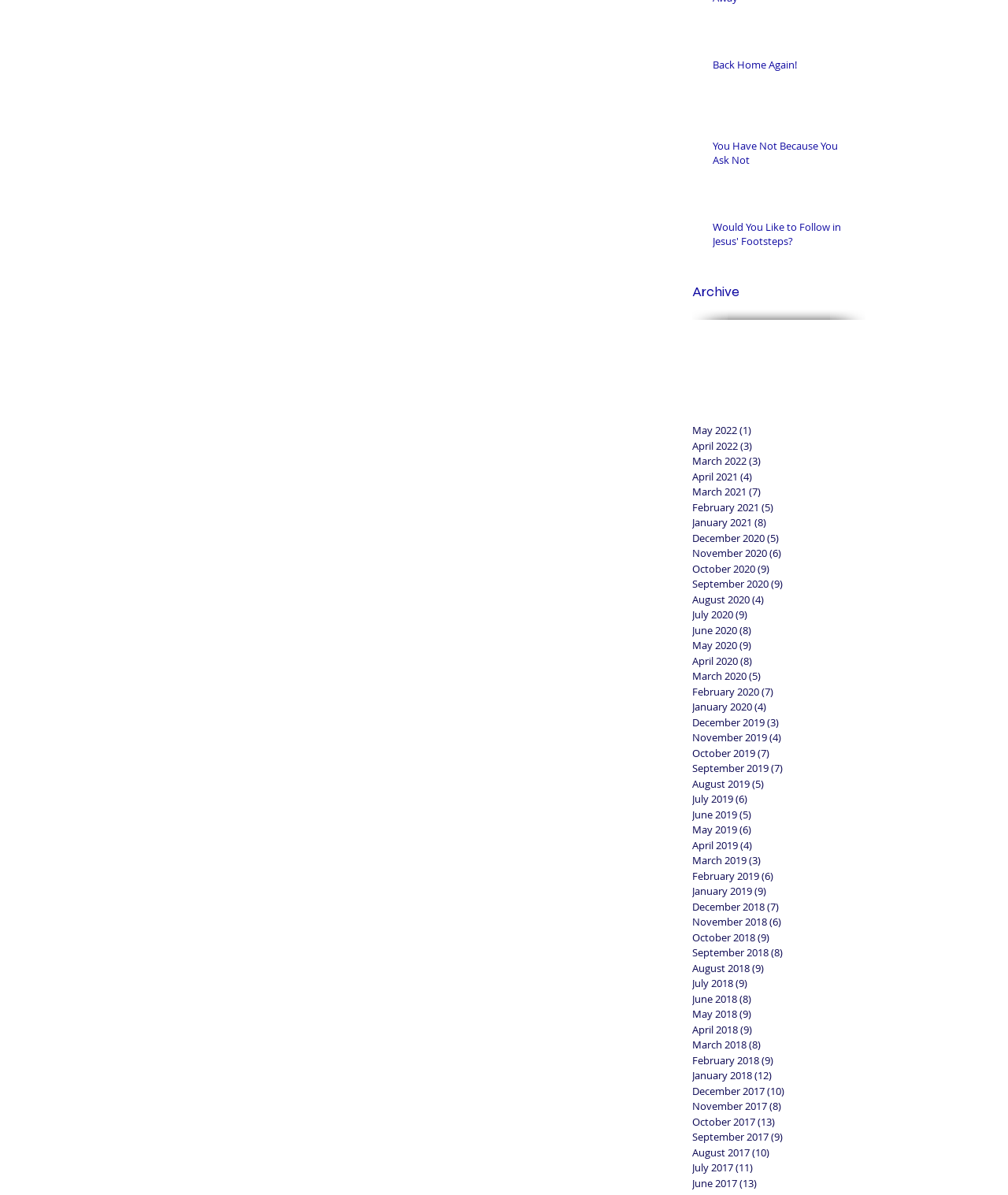Use one word or a short phrase to answer the question provided: 
What is the theme of the articles on this webpage?

Christianity